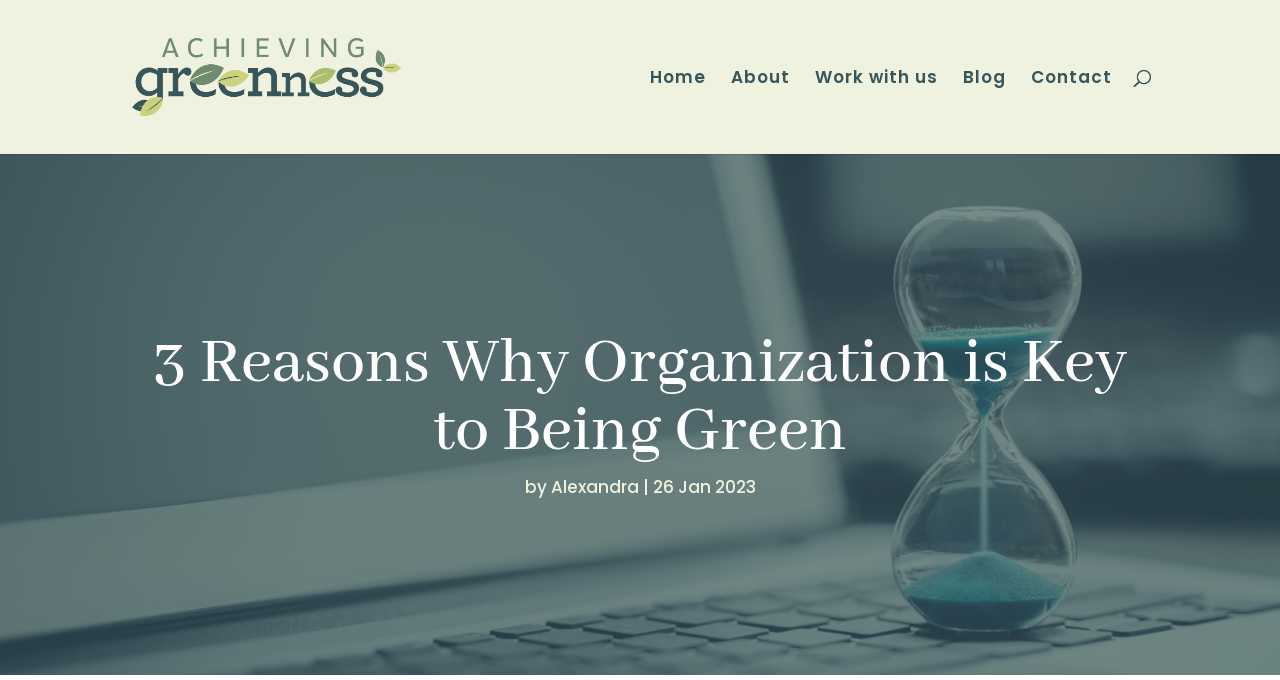Bounding box coordinates are specified in the format (top-left x, top-left y, bottom-right x, bottom-right y). All values are floating point numbers bounded between 0 and 1. Please provide the bounding box coordinate of the region this sentence describes: Work with us

[0.637, 0.103, 0.733, 0.226]